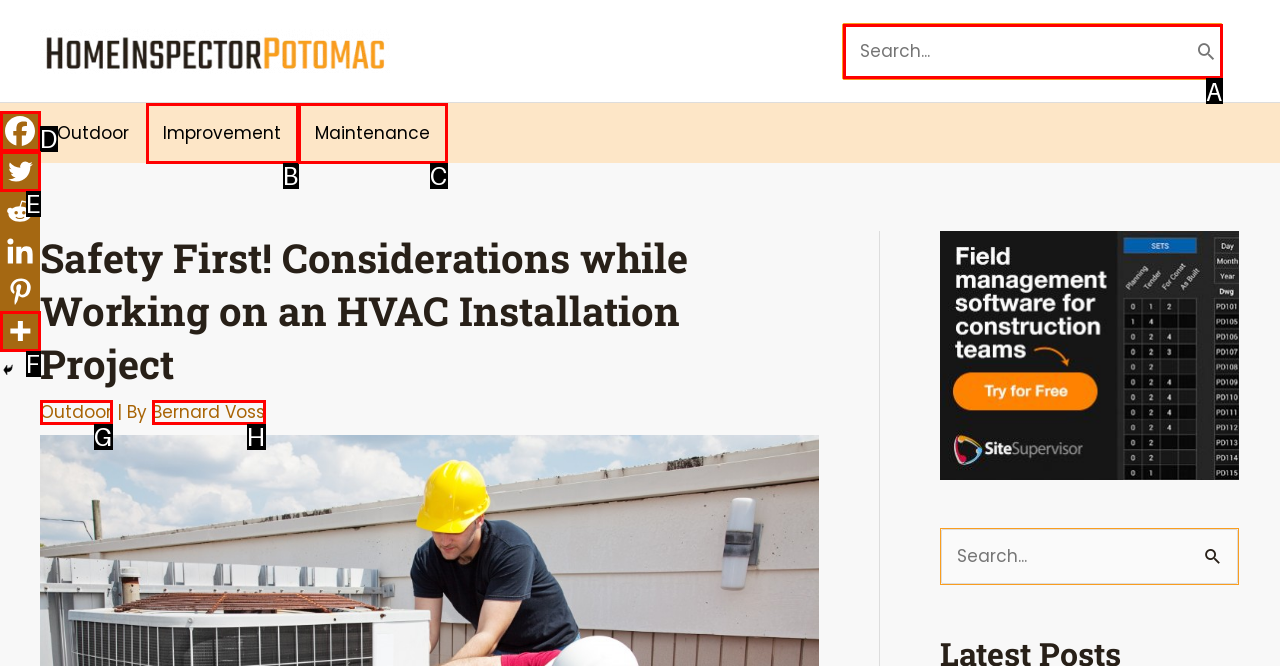Using the description: parent_node: Search for: name="s" placeholder="Search..."
Identify the letter of the corresponding UI element from the choices available.

A